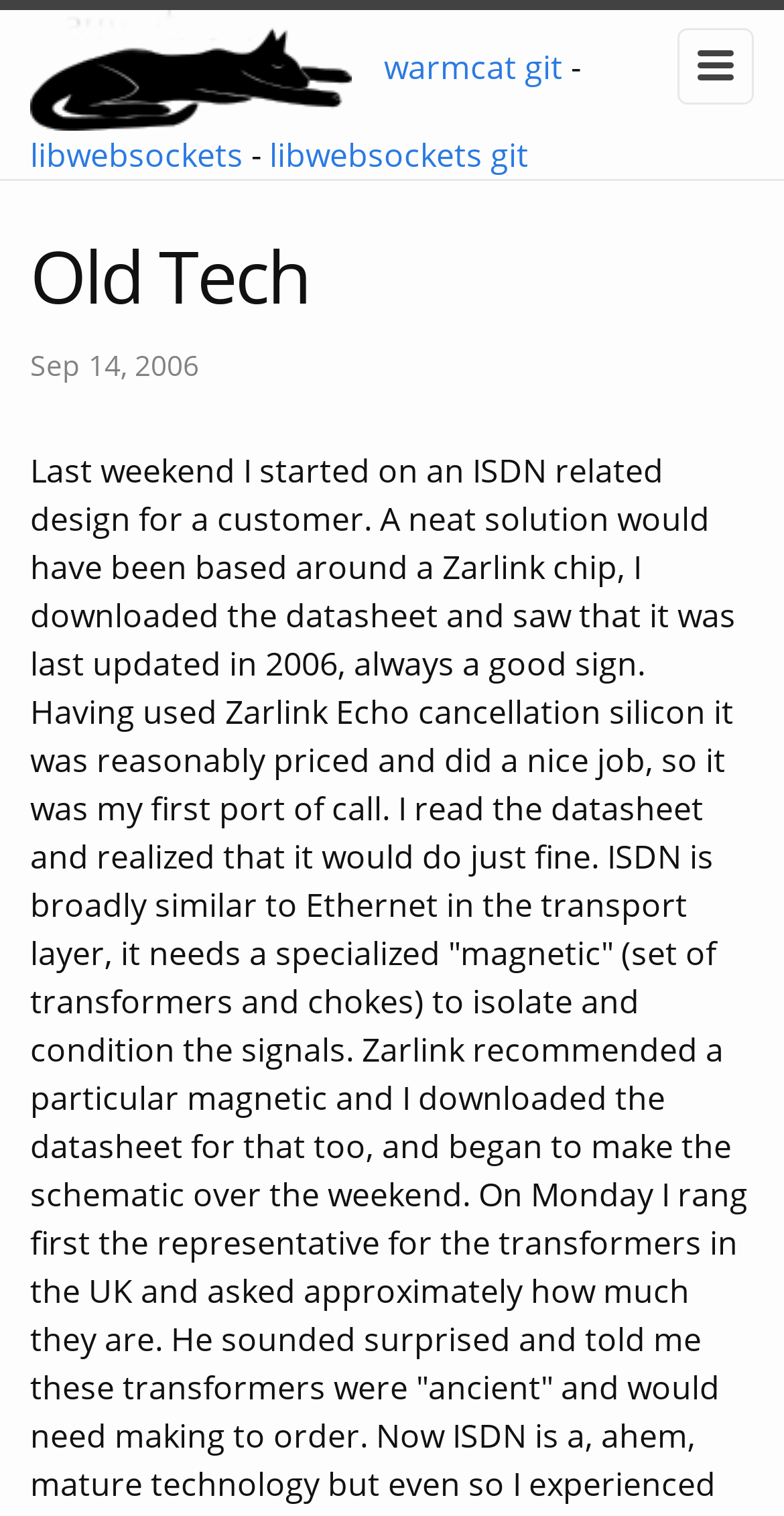Please examine the image and provide a detailed answer to the question: How many links are there in the top section?

The top section of the webpage contains three links: an empty link, a link to 'warmcat git', and a link to 'libwebsockets'. These links are identified by their UI element types and bounding box coordinates, which indicate their vertical position on the webpage.